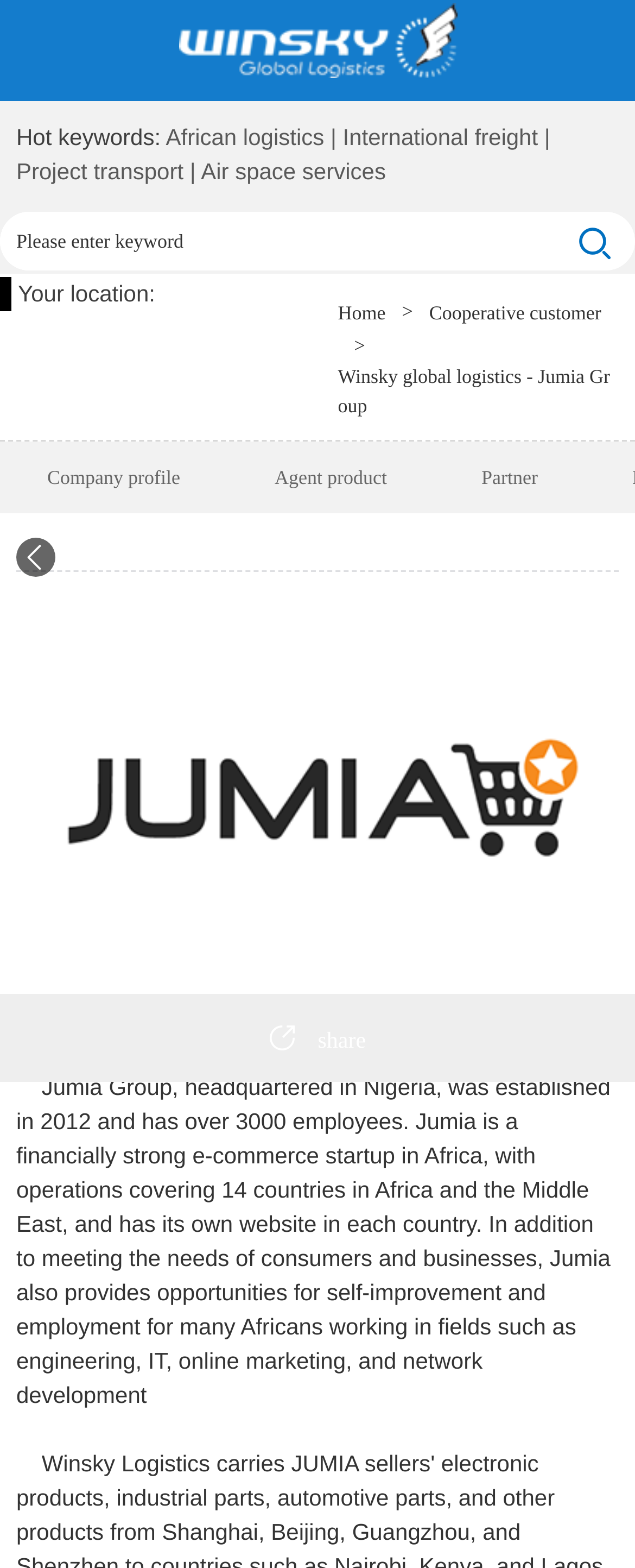Using the provided description Company profile, find the bounding box coordinates for the UI element. Provide the coordinates in (top-left x, top-left y, bottom-right x, bottom-right y) format, ensuring all values are between 0 and 1.

[0.038, 0.289, 0.32, 0.32]